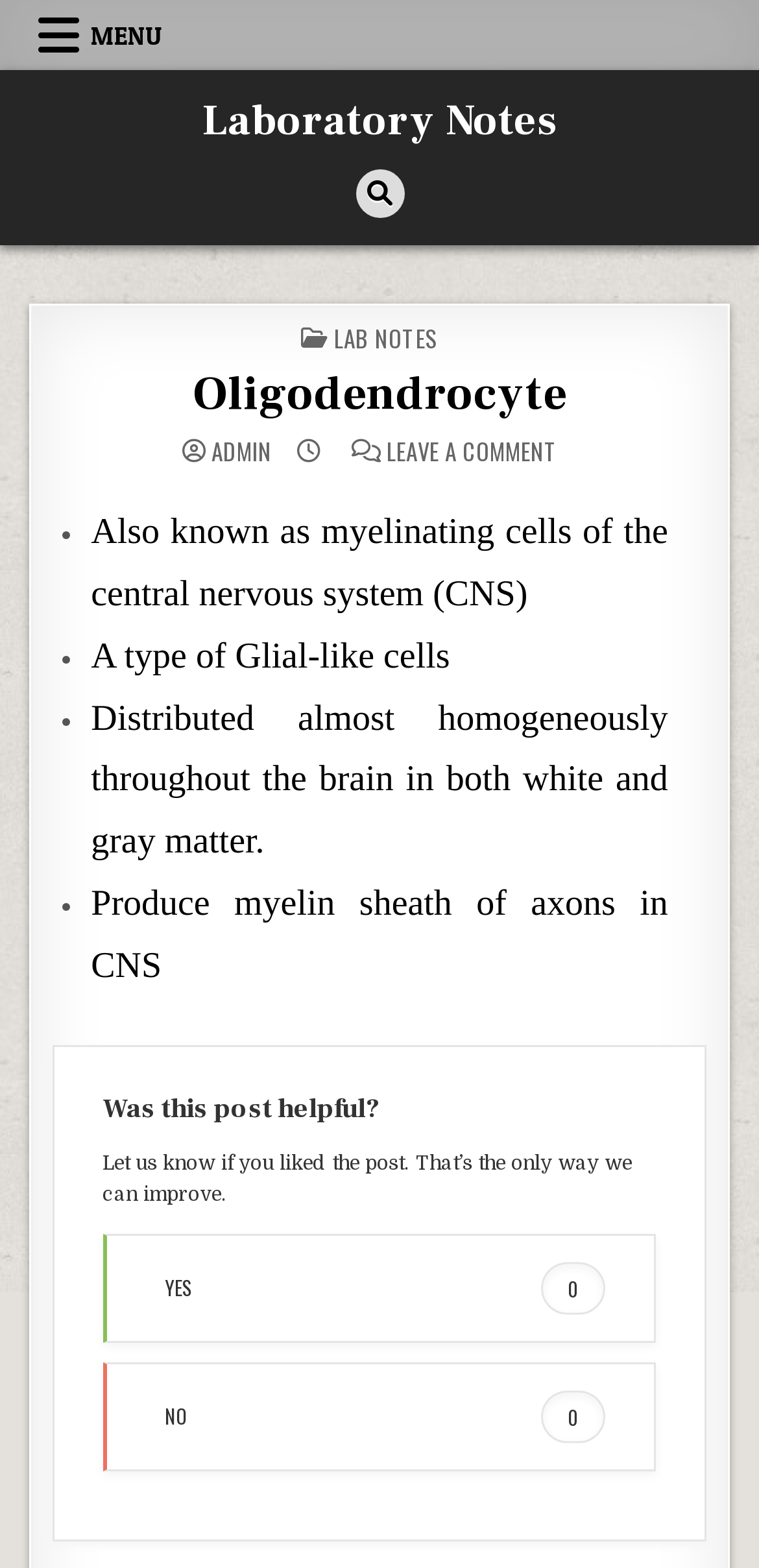Please specify the bounding box coordinates of the region to click in order to perform the following instruction: "Search for something".

[0.468, 0.108, 0.532, 0.139]